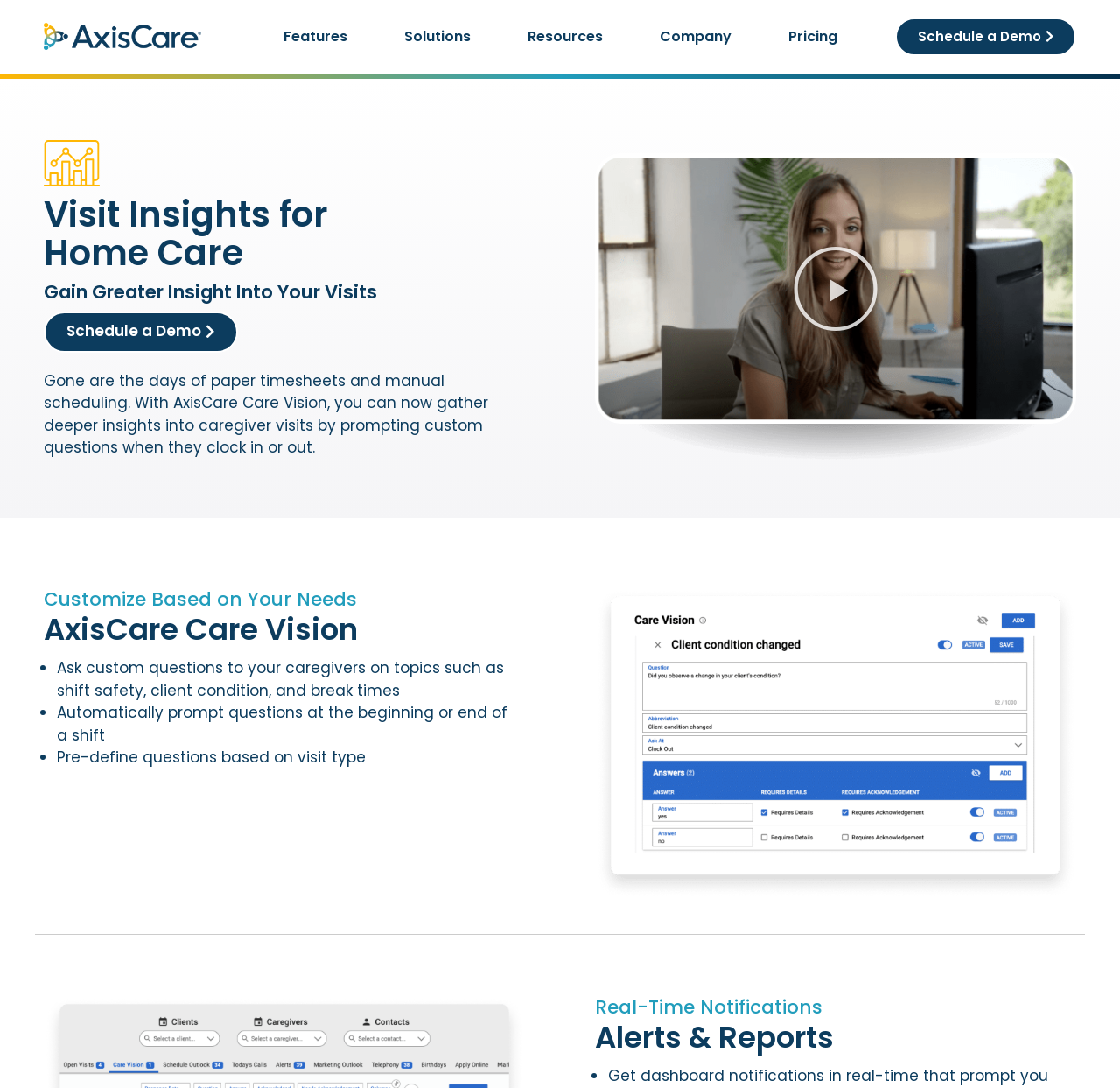Answer briefly with one word or phrase:
What type of notifications are provided by AxisCare Care Vision?

Real-Time Notifications